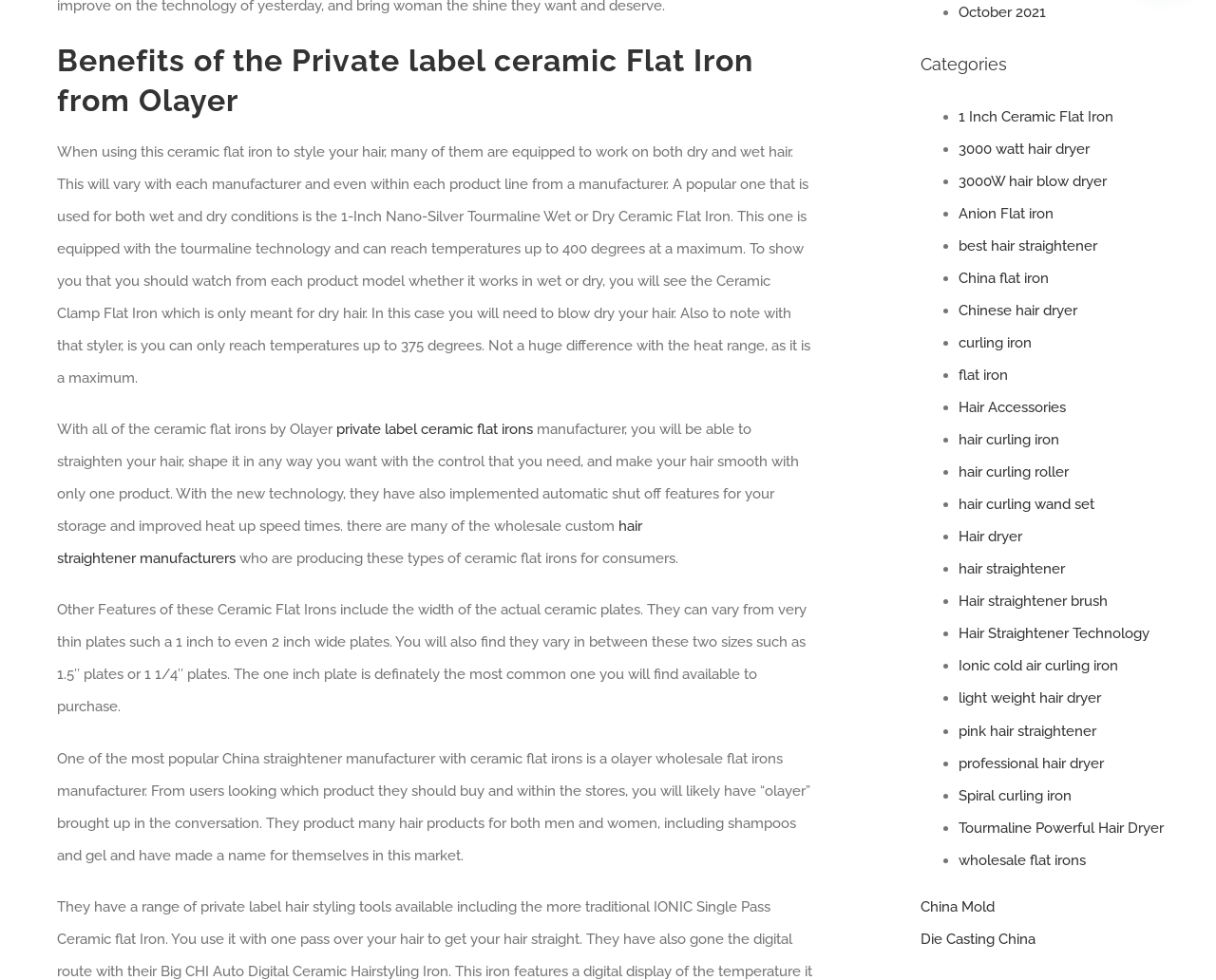Based on the image, give a detailed response to the question: Who is a popular China straightener manufacturer with ceramic flat irons?

According to the webpage, Olayer is a popular China straightener manufacturer with ceramic flat irons, and they product many hair products for both men and women, including shampoos and gel.